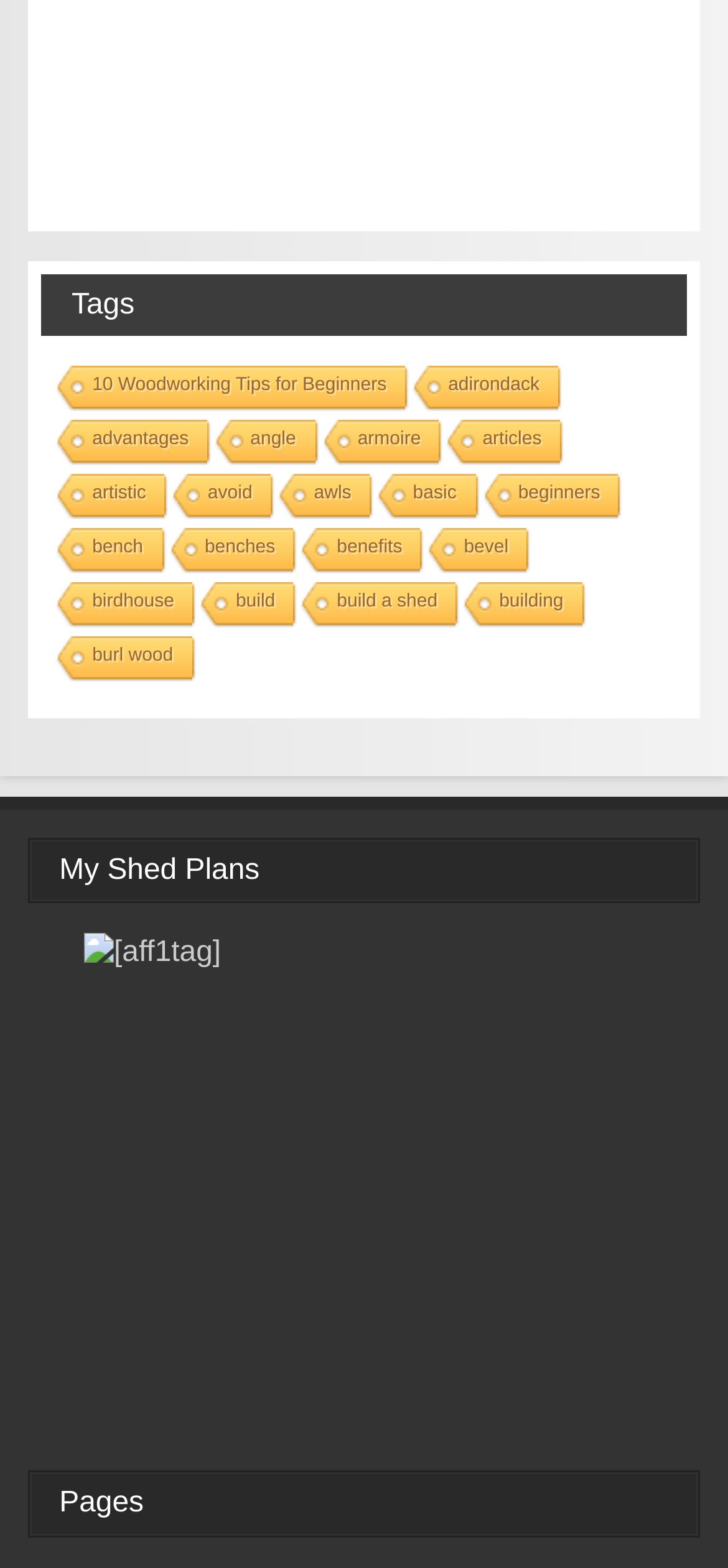Determine the bounding box coordinates of the clickable region to execute the instruction: "Visit 'My Shed Plans'". The coordinates should be four float numbers between 0 and 1, denoted as [left, top, right, bottom].

[0.038, 0.534, 0.962, 0.577]